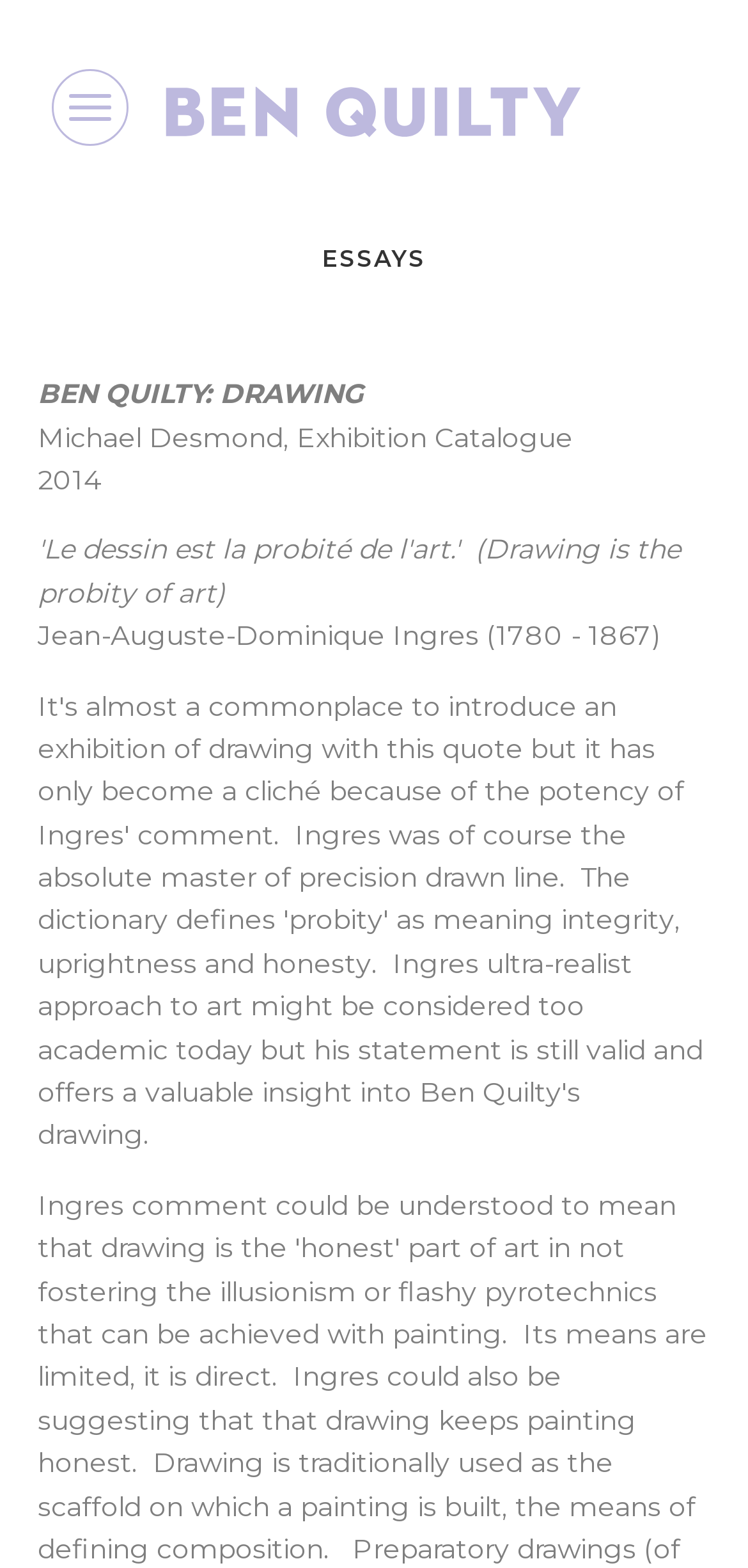Who is the artist mentioned in the text?
Please answer the question with a single word or phrase, referencing the image.

Jean-Auguste-Dominique Ingres